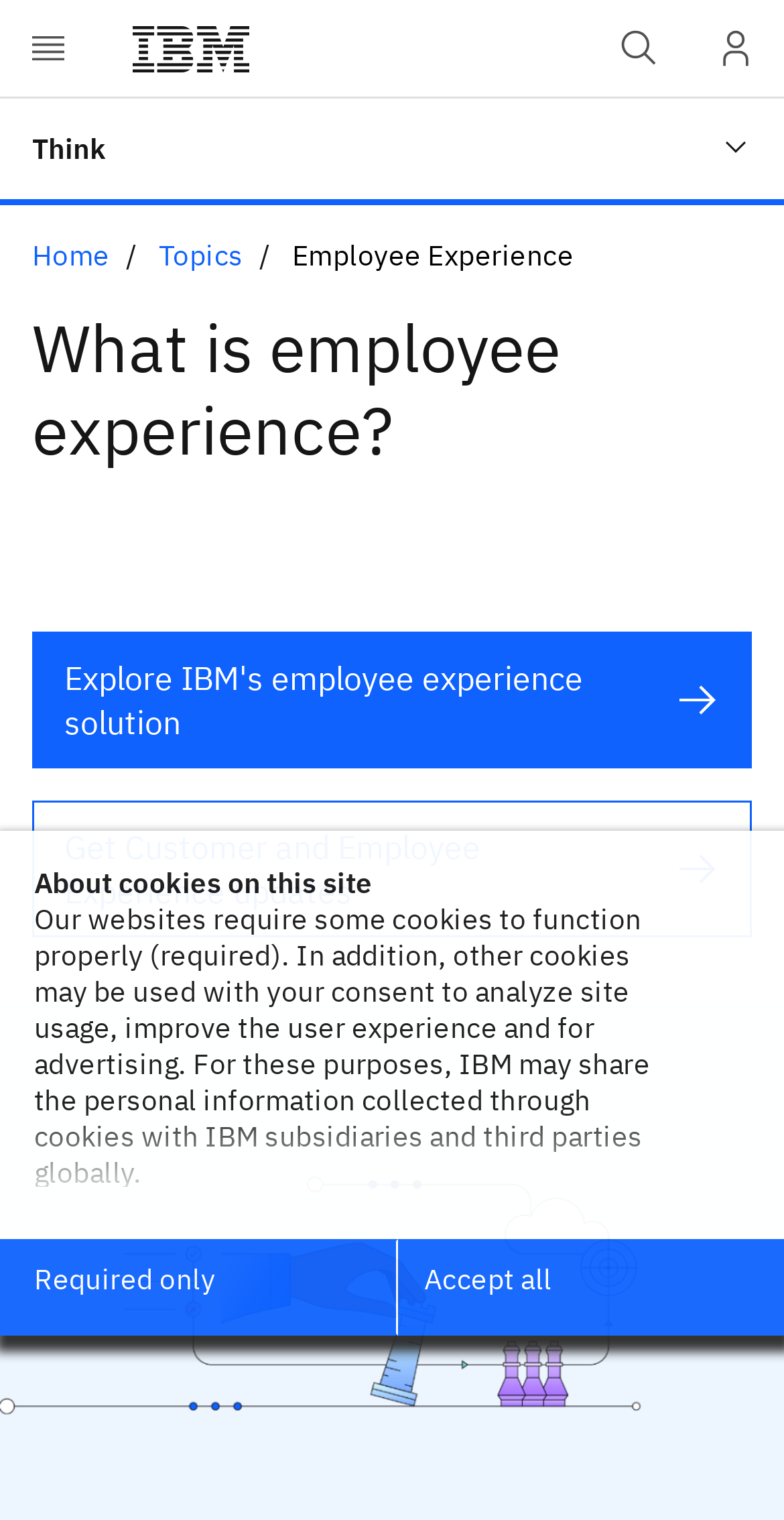Please specify the coordinates of the bounding box for the element that should be clicked to carry out this instruction: "Open navigation menu". The coordinates must be four float numbers between 0 and 1, formatted as [left, top, right, bottom].

[0.0, 0.0, 0.123, 0.064]